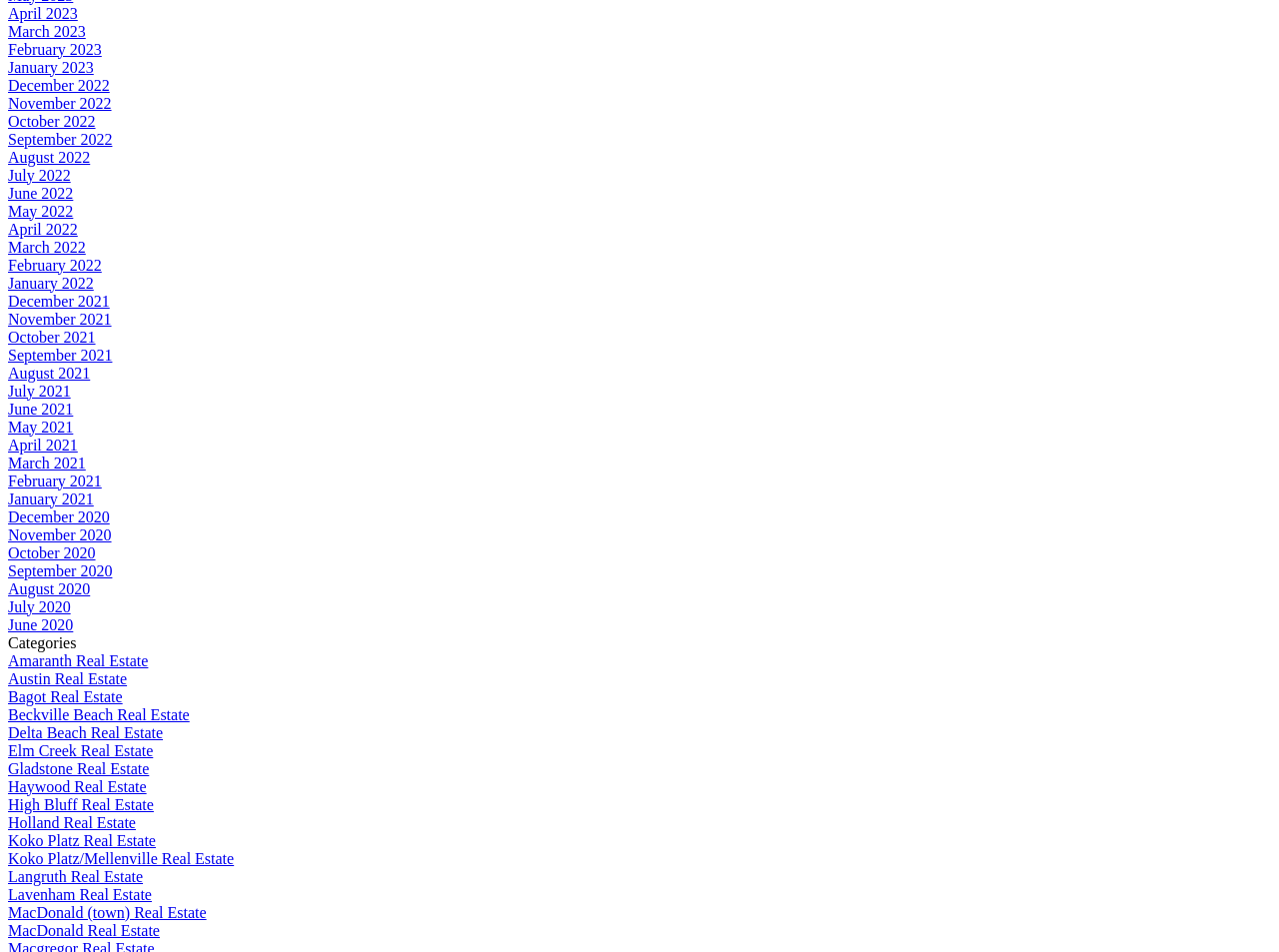Using the description "A WordPress Commenter", predict the bounding box of the relevant HTML element.

None